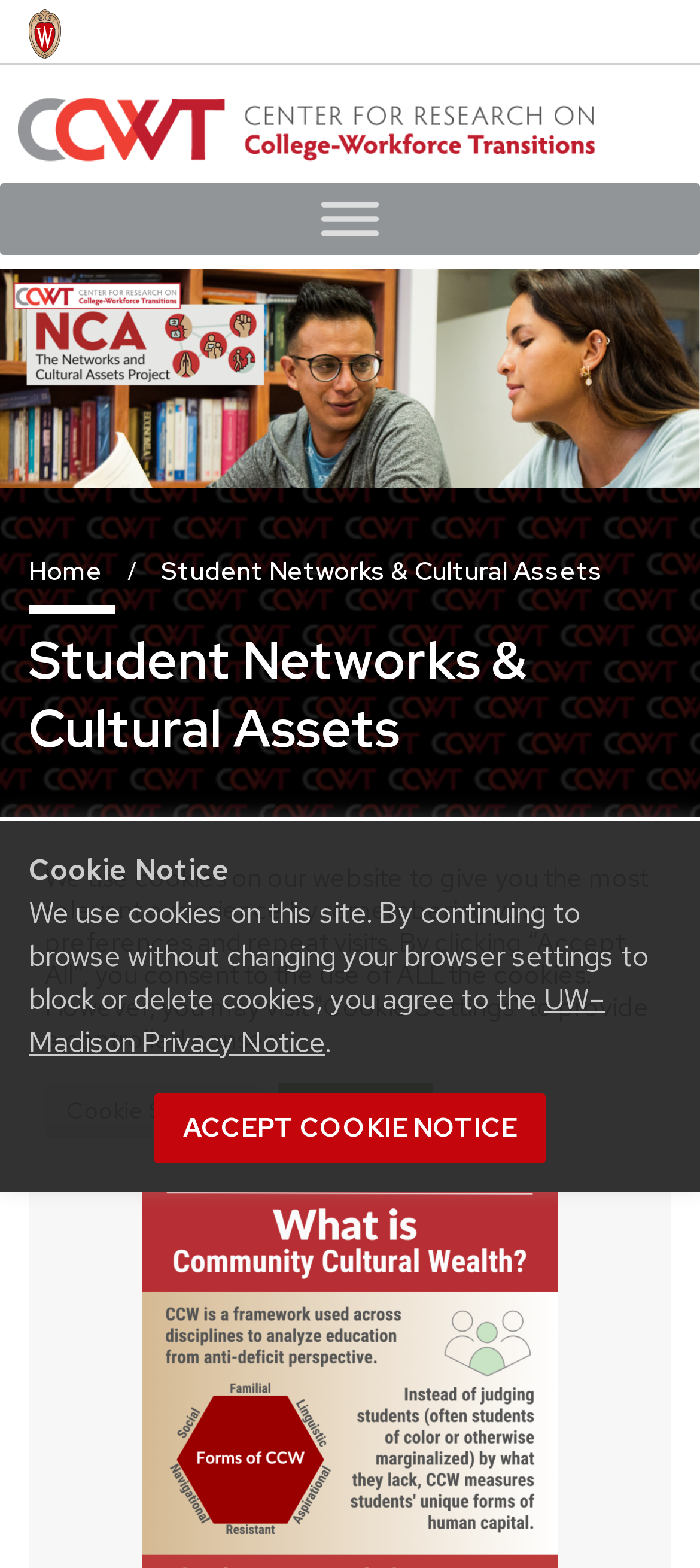Please predict the bounding box coordinates (top-left x, top-left y, bottom-right x, bottom-right y) for the UI element in the screenshot that fits the description: UW–Madison Privacy Notice

[0.041, 0.625, 0.864, 0.677]